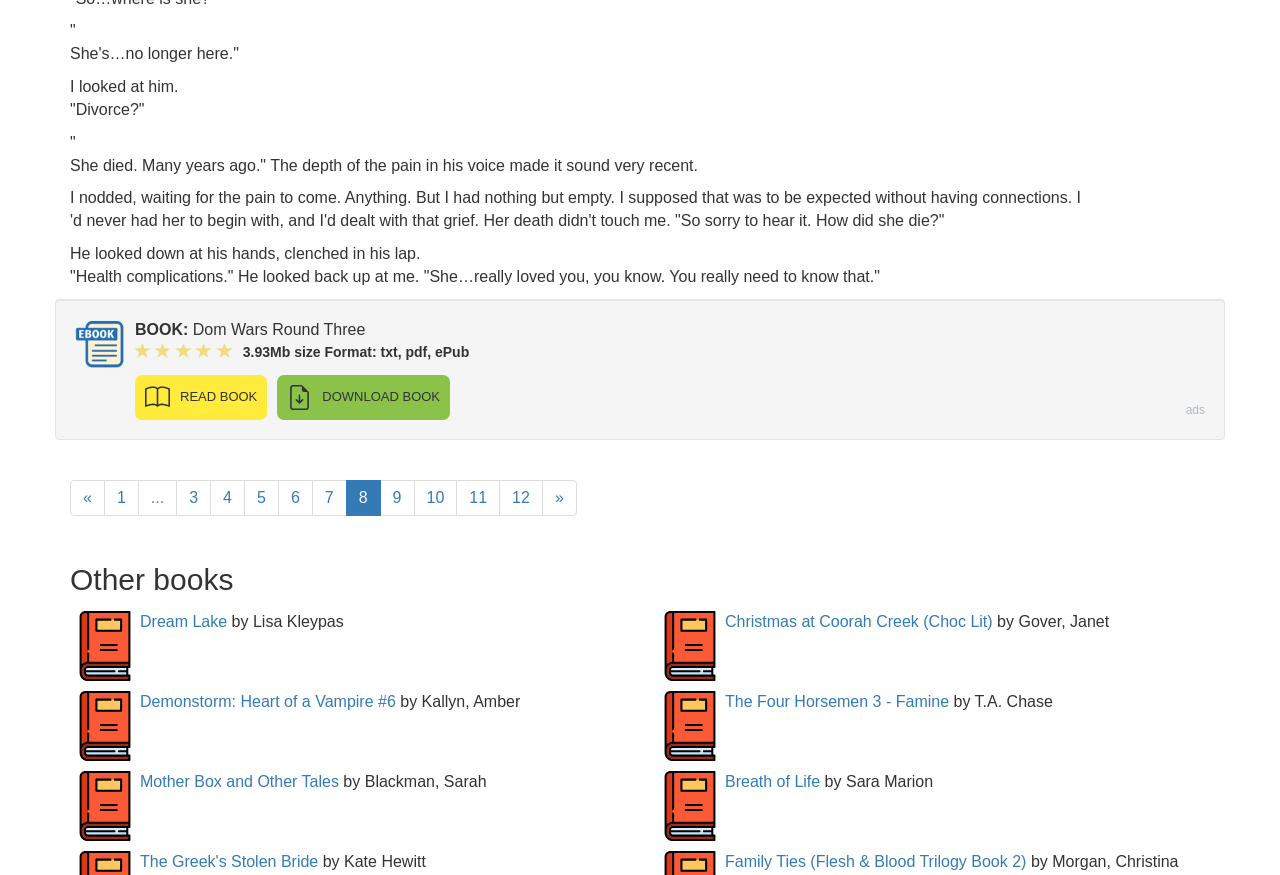Using the webpage screenshot and the element description Dream Lake, determine the bounding box coordinates. Specify the coordinates in the format (top-left x, top-left y, bottom-right x, bottom-right y) with values ranging from 0 to 1.

[0.109, 0.701, 0.177, 0.72]